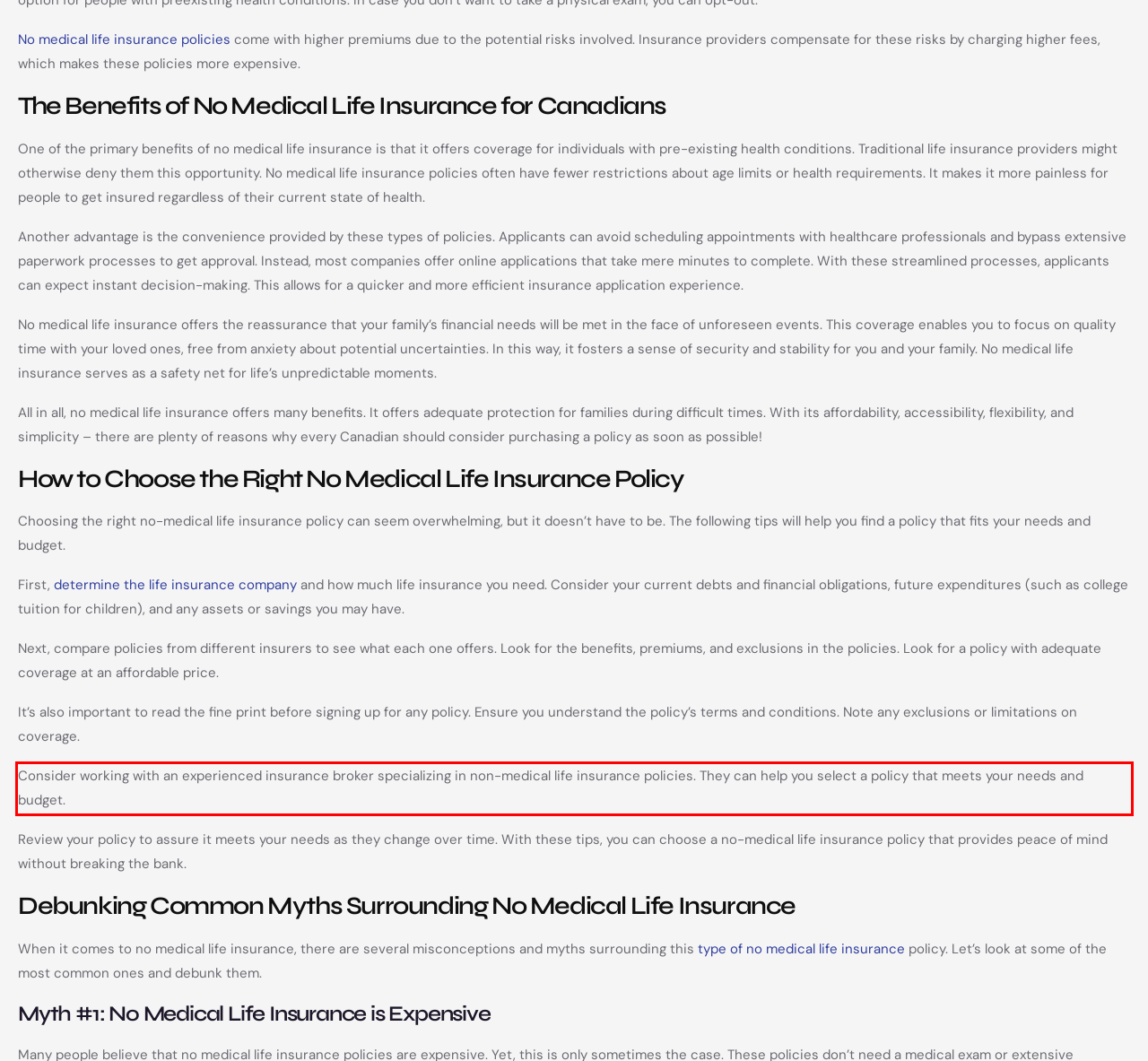You have a webpage screenshot with a red rectangle surrounding a UI element. Extract the text content from within this red bounding box.

Consider working with an experienced insurance broker specializing in non-medical life insurance policies. They can help you select a policy that meets your needs and budget.